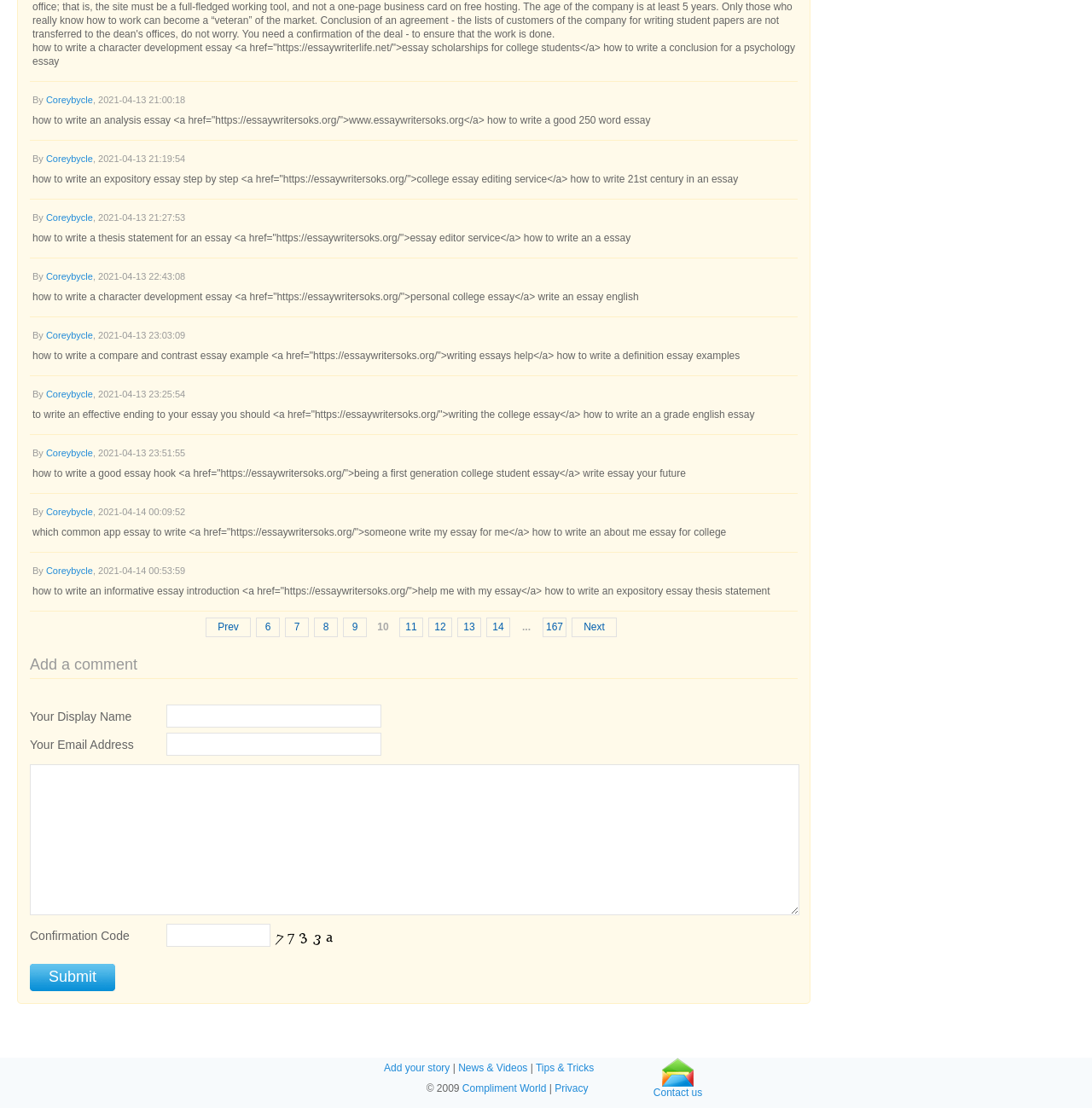Determine the bounding box coordinates for the HTML element mentioned in the following description: "Contact us". The coordinates should be a list of four floats ranging from 0 to 1, represented as [left, top, right, bottom].

[0.598, 0.972, 0.643, 0.992]